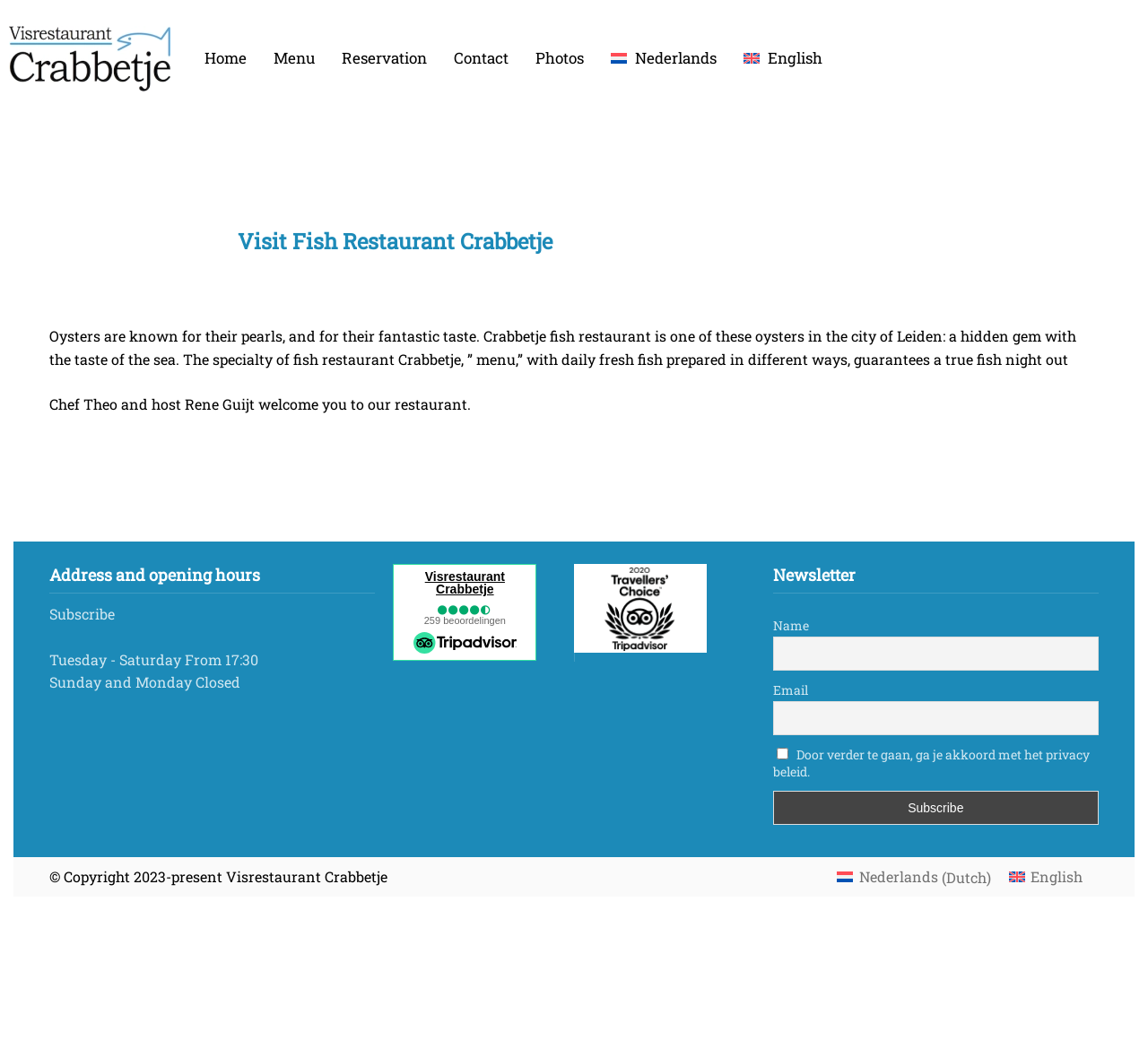Please identify the bounding box coordinates of the area I need to click to accomplish the following instruction: "Click the 'Menu' button".

[0.238, 0.013, 0.274, 0.098]